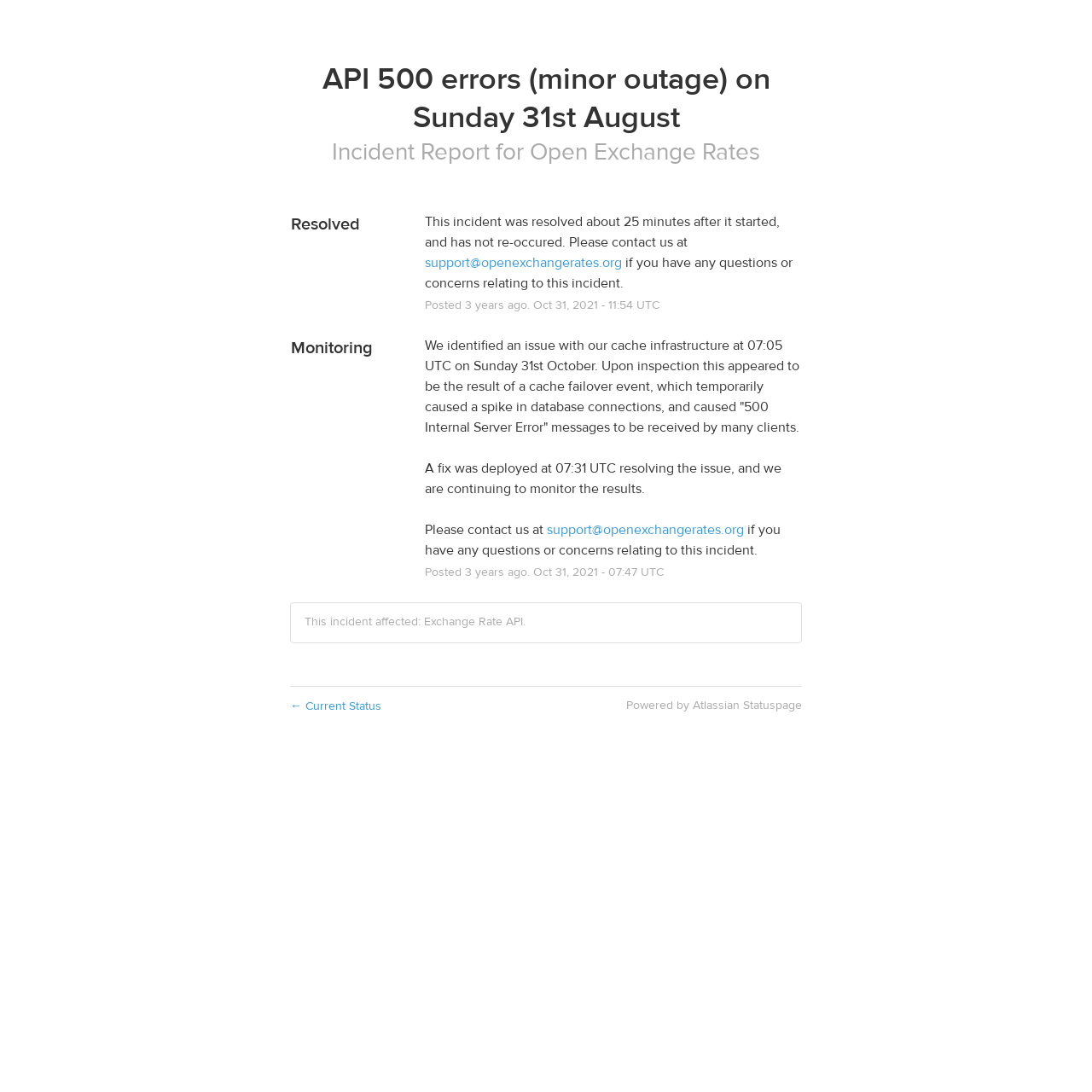When did the incident occur?
Using the details shown in the screenshot, provide a comprehensive answer to the question.

I determined the answer by examining the Root Element's text 'Open Exchange Rates Status - API 500 errors (minor outage) on Sunday 31st August' and the various date and time elements throughout the page, such as [0.509, 0.272, 0.519, 0.287] and [0.557, 0.517, 0.584, 0.531]. These indicate that the incident occurred on Sunday 31st August.